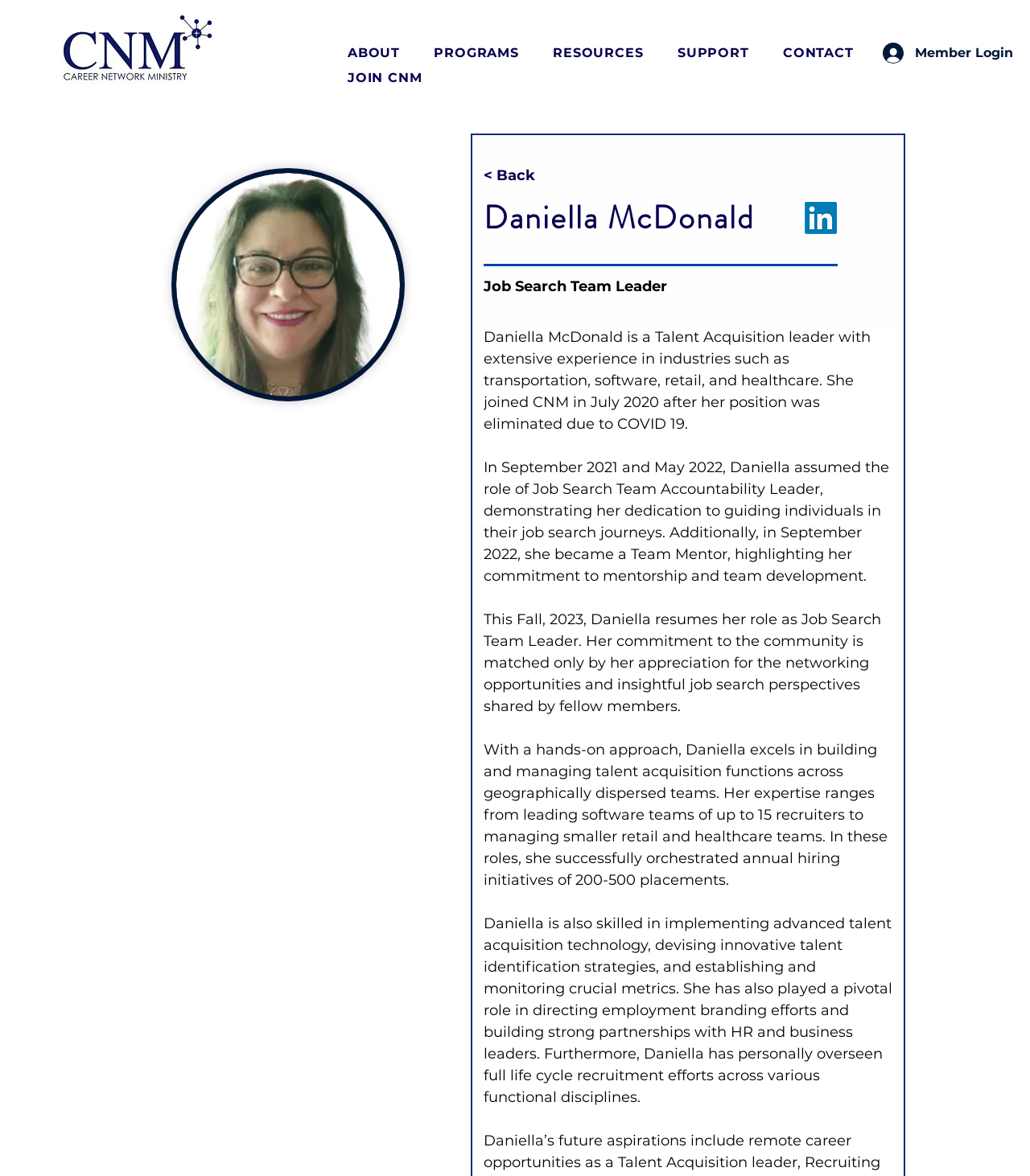What is the role that Daniella McDonald assumed in September 2021 and May 2022?
Answer the question with as much detail as possible.

I determined the answer by reading the StaticText element with the text 'In September 2021 and May 2022, Daniella assumed the role of Job Search Team Accountability Leader...' which describes the role that Daniella McDonald assumed during that time period.